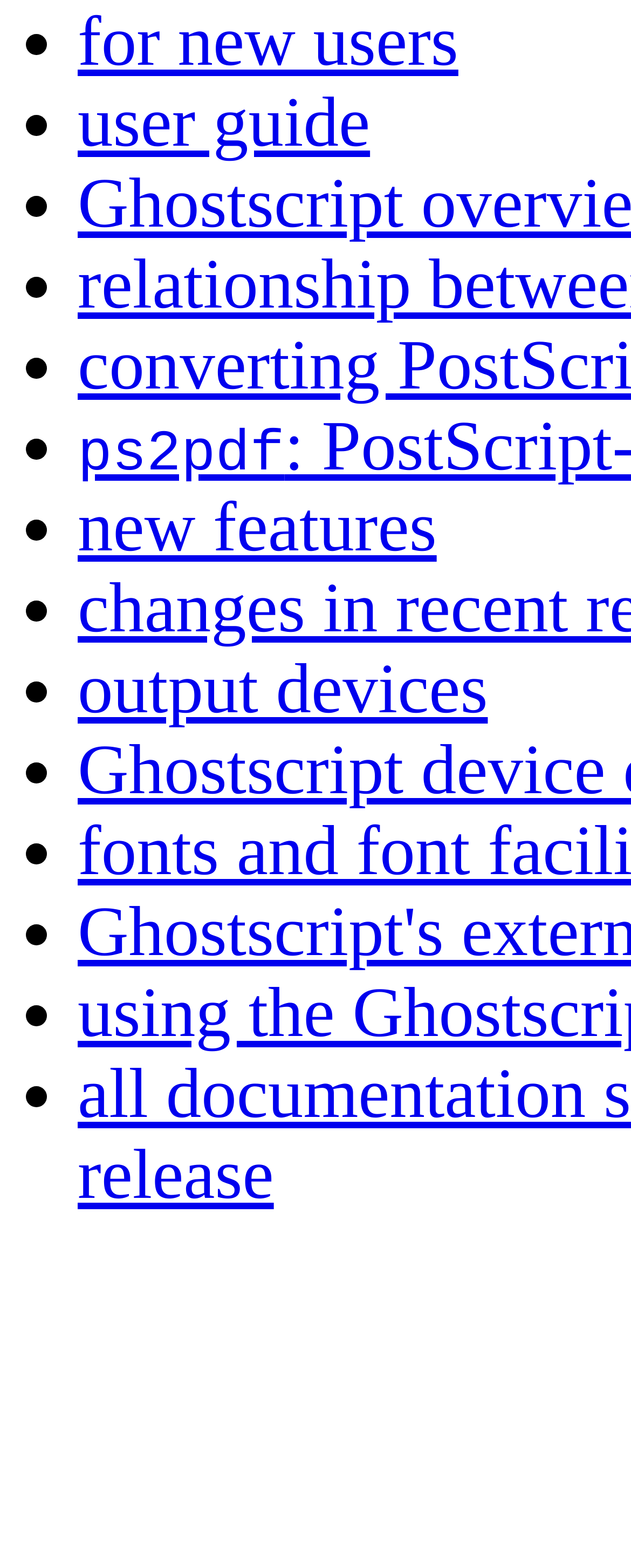What is the last item in the list?
From the image, provide a succinct answer in one word or a short phrase.

no text